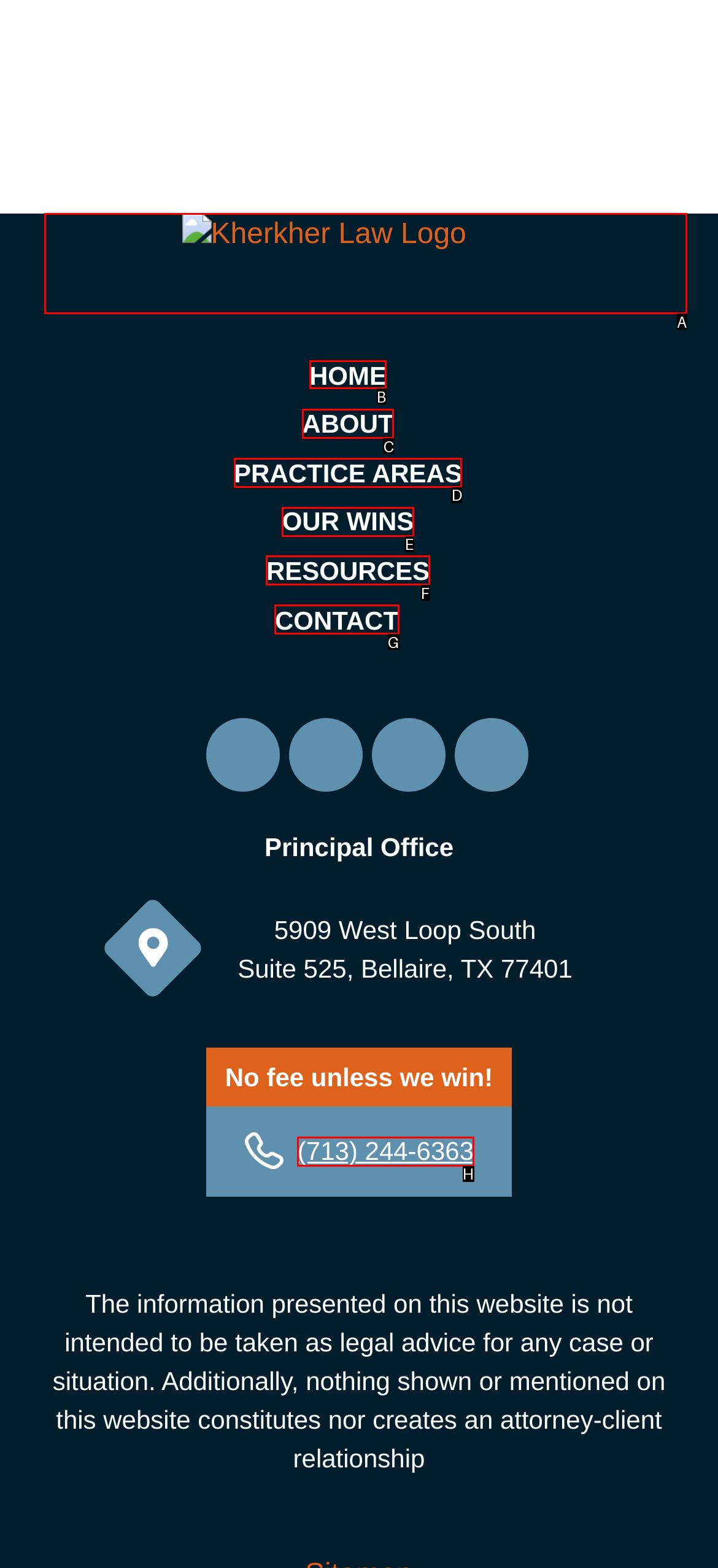Identify the correct UI element to click to achieve the task: Click the 'HOME' link.
Answer with the letter of the appropriate option from the choices given.

B